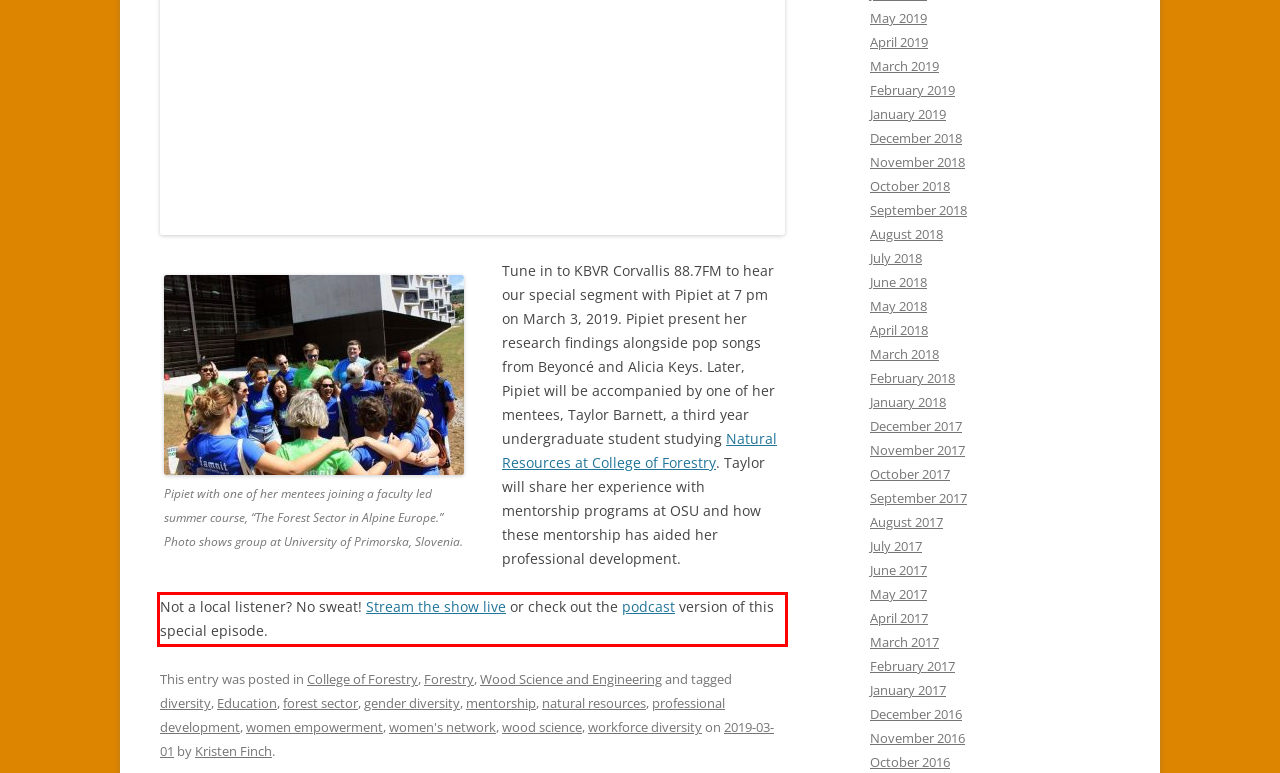Extract and provide the text found inside the red rectangle in the screenshot of the webpage.

Not a local listener? No sweat! Stream the show live or check out the podcast version of this special episode.